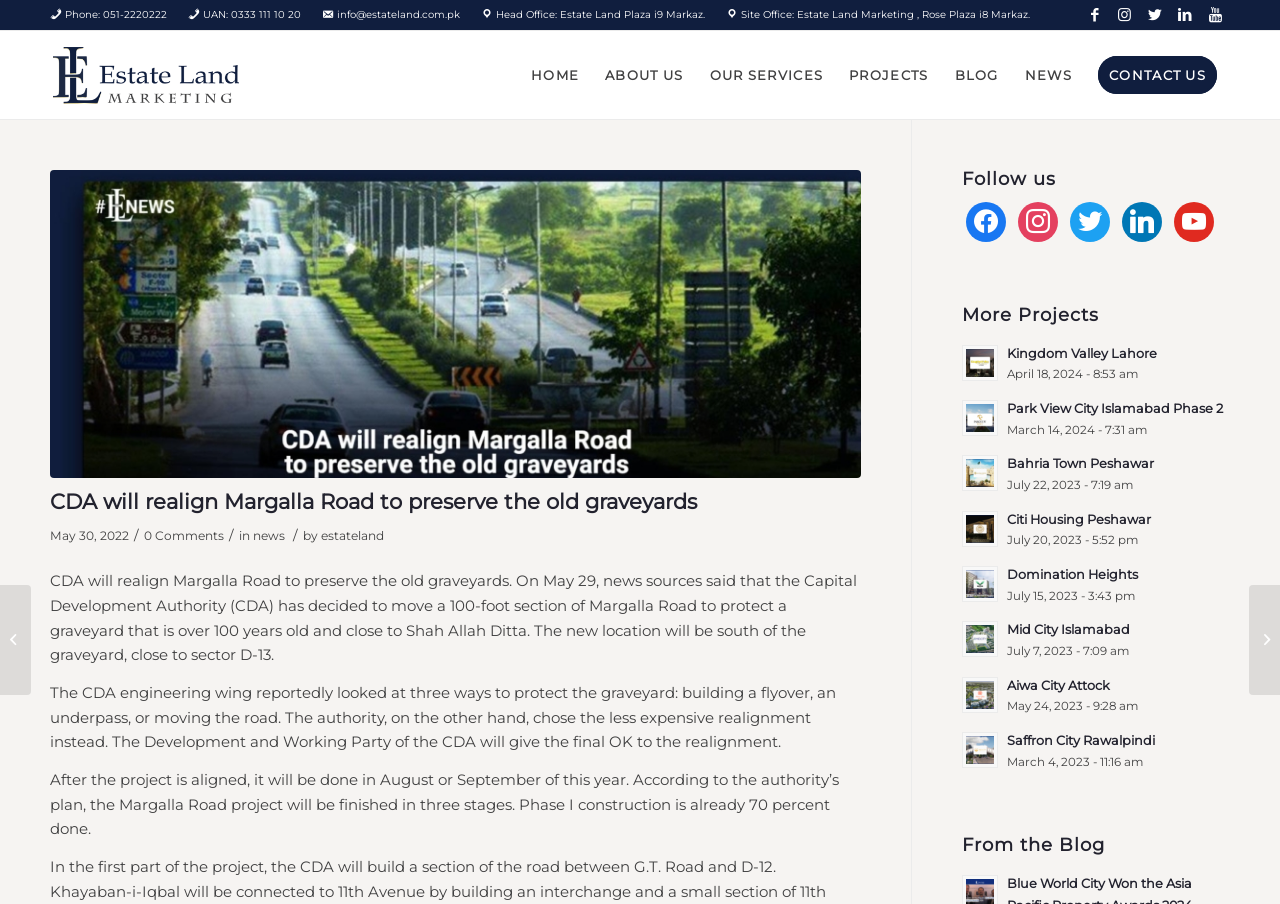What is the name of the city where Shahrah-e-Noor Jahan is being reconstructed?
Please provide a full and detailed response to the question.

I found the answer by looking at the link element with the content 'Shahrah-e-Noor Jahan in Karachi is undergoing reconstruction' located at the bottom of the webpage.